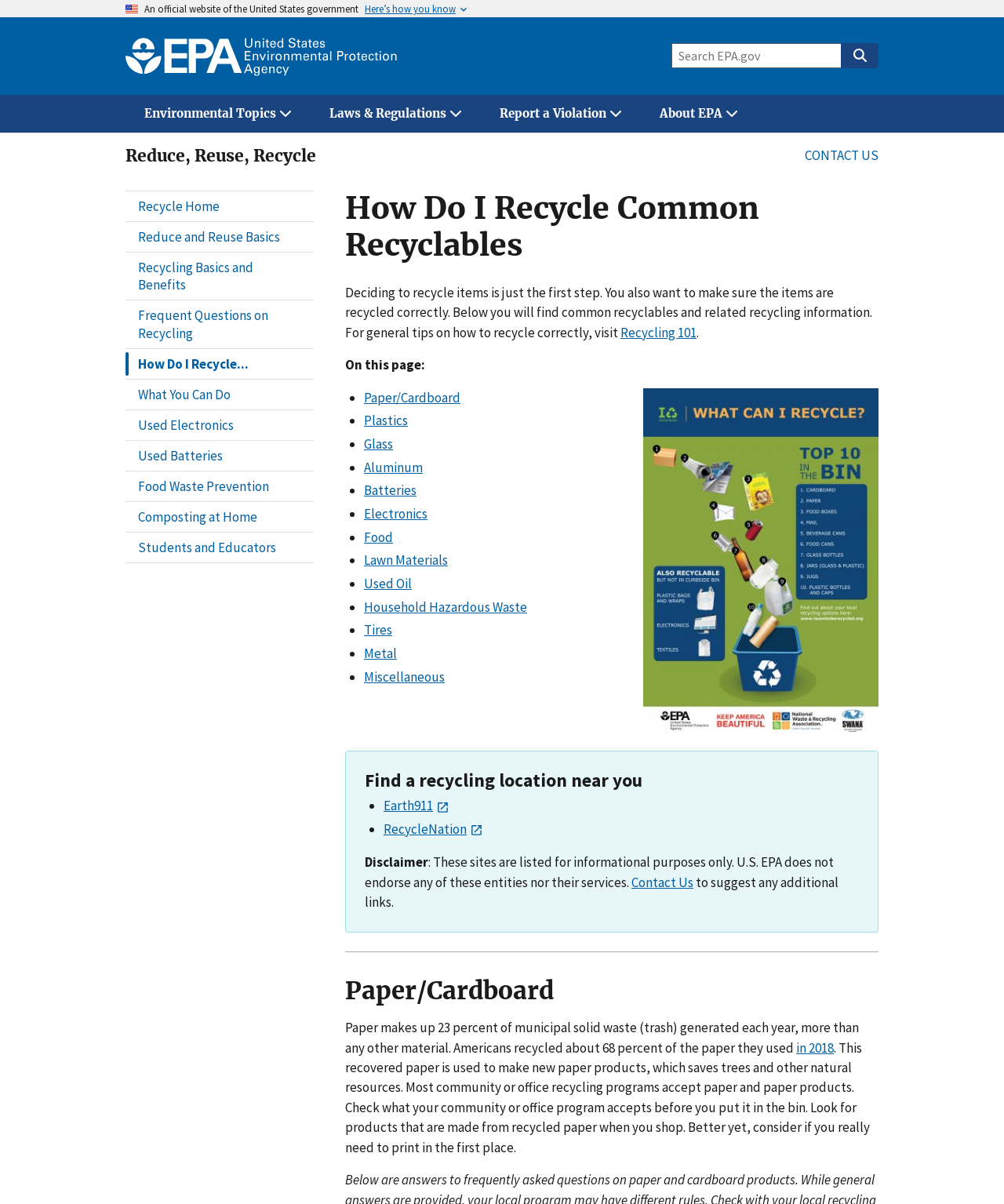Please mark the clickable region by giving the bounding box coordinates needed to complete this instruction: "Search for something".

[0.669, 0.036, 0.875, 0.057]